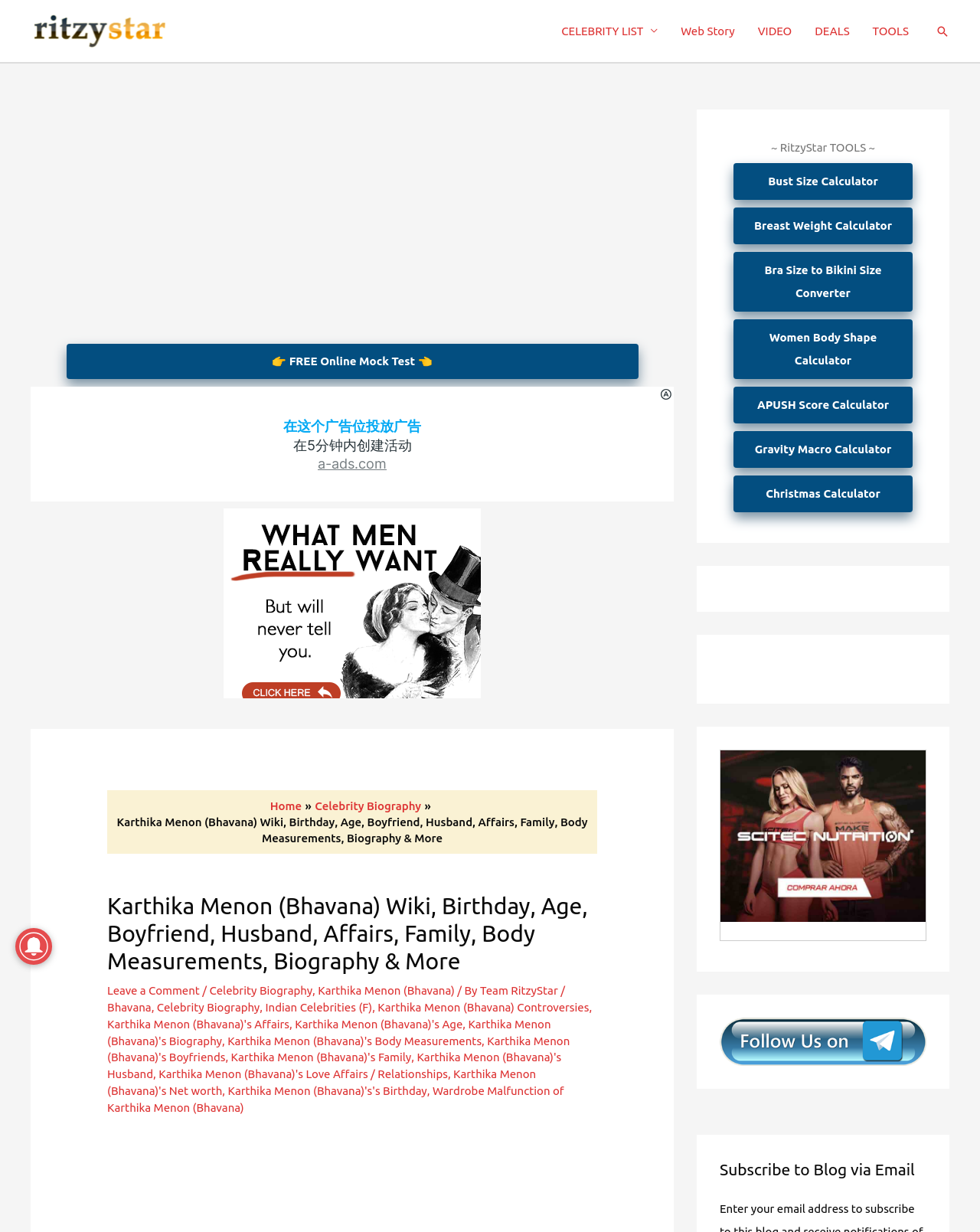Please determine the bounding box coordinates of the area that needs to be clicked to complete this task: 'Click on the RitzyStar logo'. The coordinates must be four float numbers between 0 and 1, formatted as [left, top, right, bottom].

[0.031, 0.019, 0.172, 0.03]